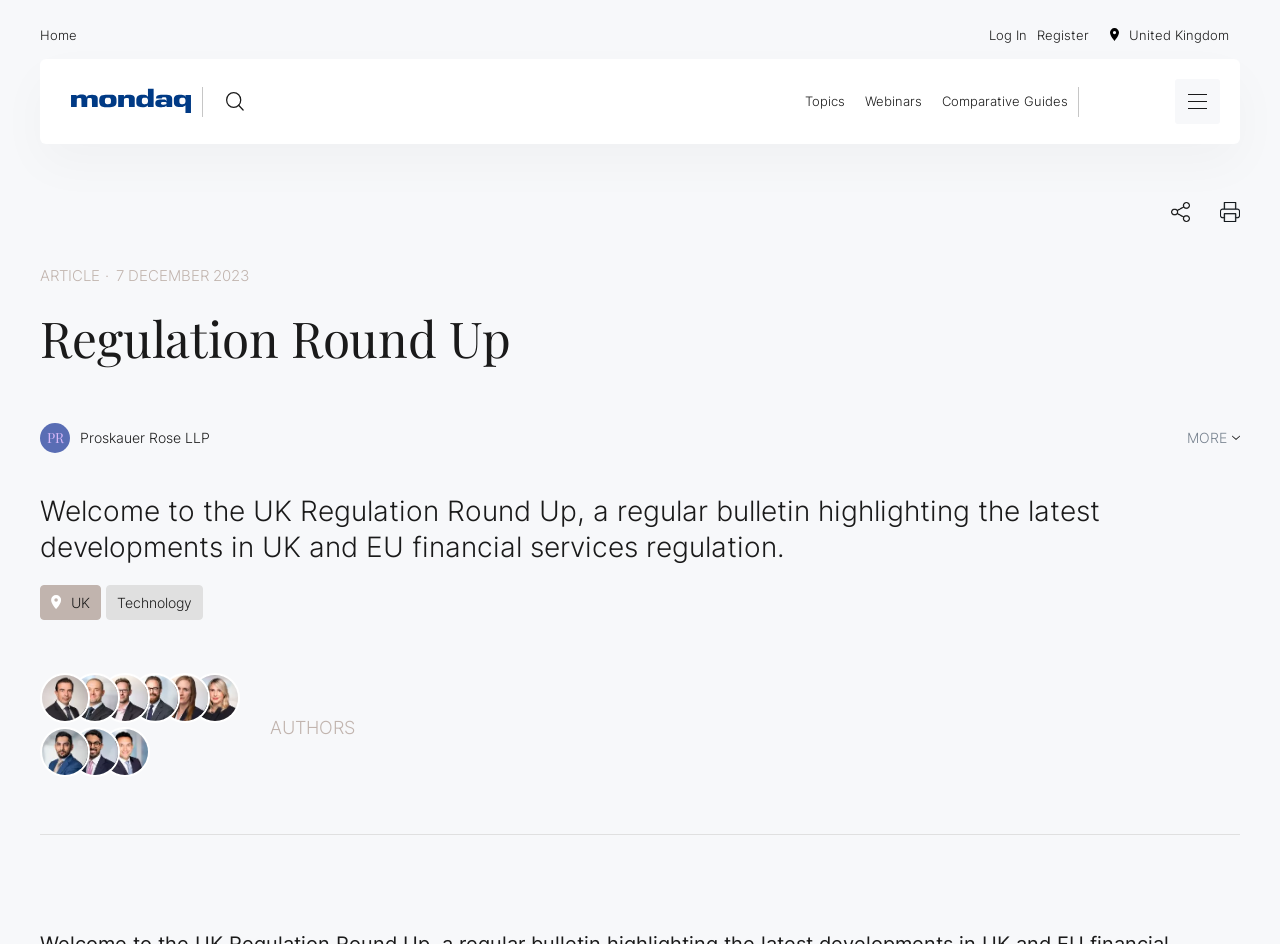Please identify the bounding box coordinates of the region to click in order to complete the task: "Click the PR Proskauer Rose LLP link". The coordinates must be four float numbers between 0 and 1, specified as [left, top, right, bottom].

[0.031, 0.448, 0.546, 0.48]